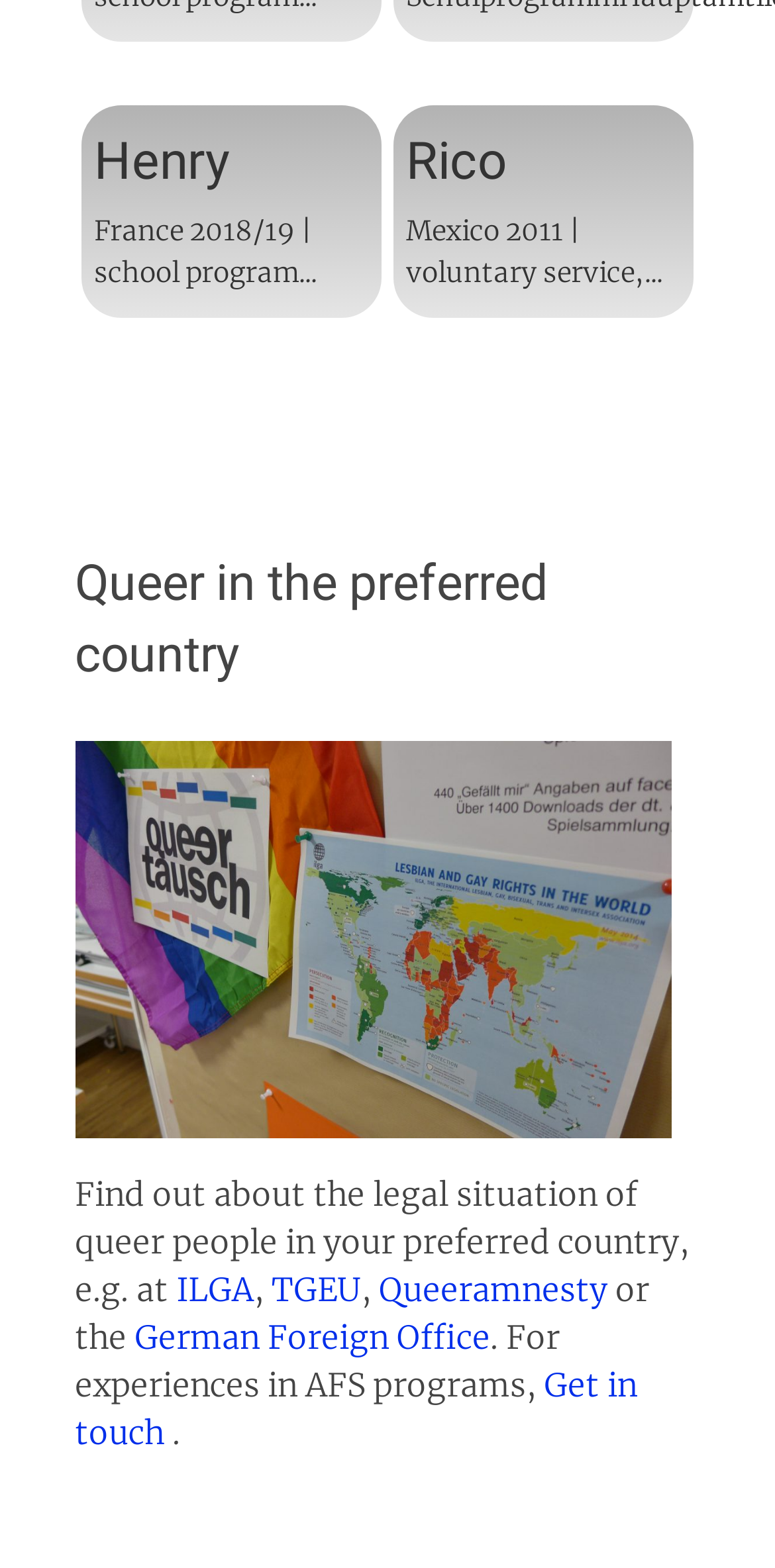Using the description "Get in touch", locate and provide the bounding box of the UI element.

[0.097, 0.87, 0.823, 0.926]